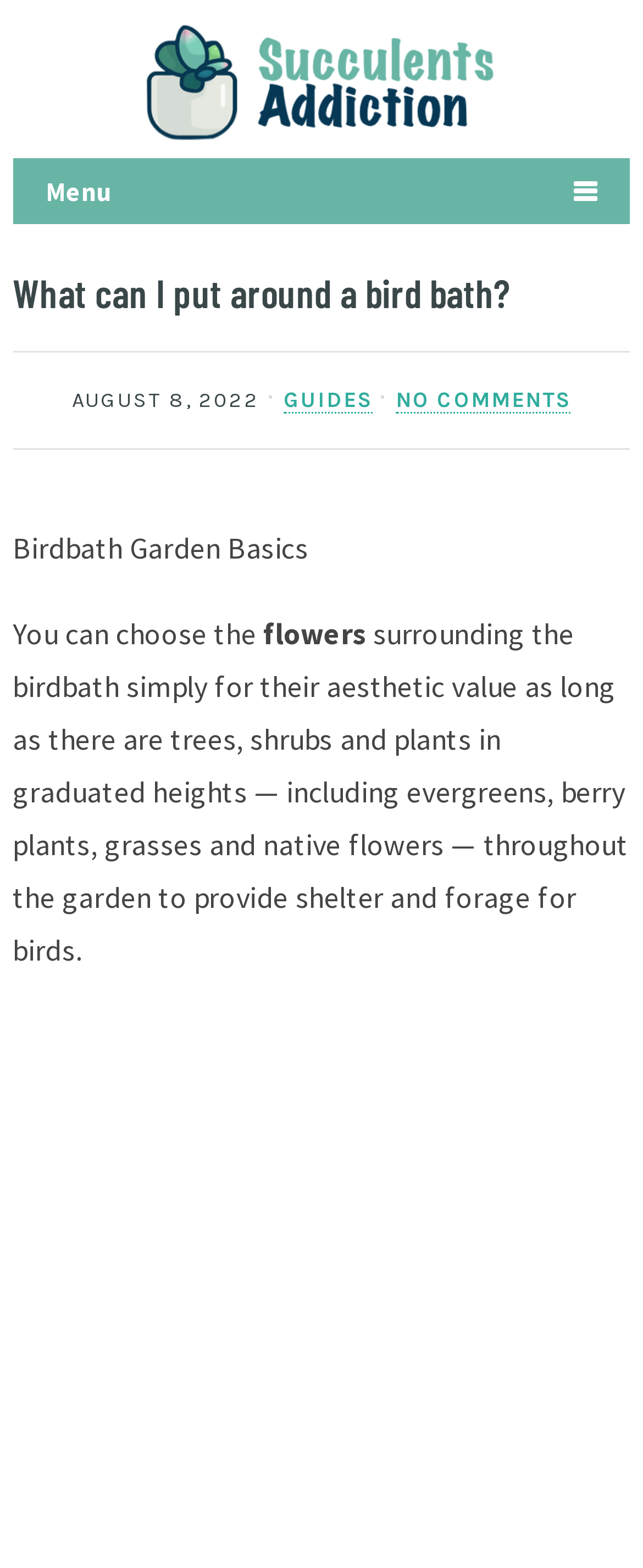What type of plants are recommended around a bird bath?
Please give a detailed and elaborate answer to the question.

I determined the type of plants recommended around a bird bath by reading the text in the main content area of the webpage, which mentions 'flowers' as a suitable choice.